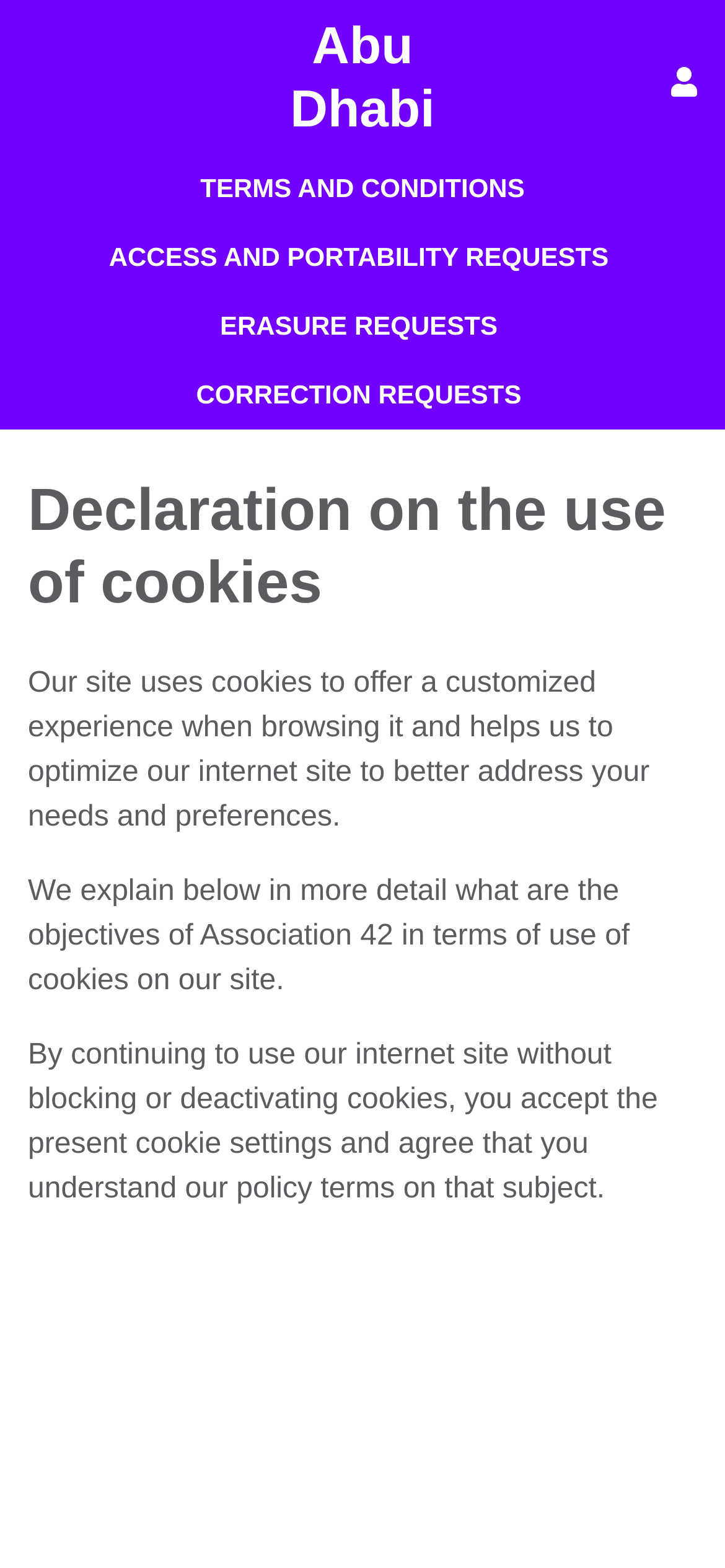What is the objective of Association 42 regarding cookies?
Give a comprehensive and detailed explanation for the question.

The objective of Association 42 in terms of use of cookies on this site is to explain in more detail what are the objectives of Association 42 in terms of use of cookies on this site.